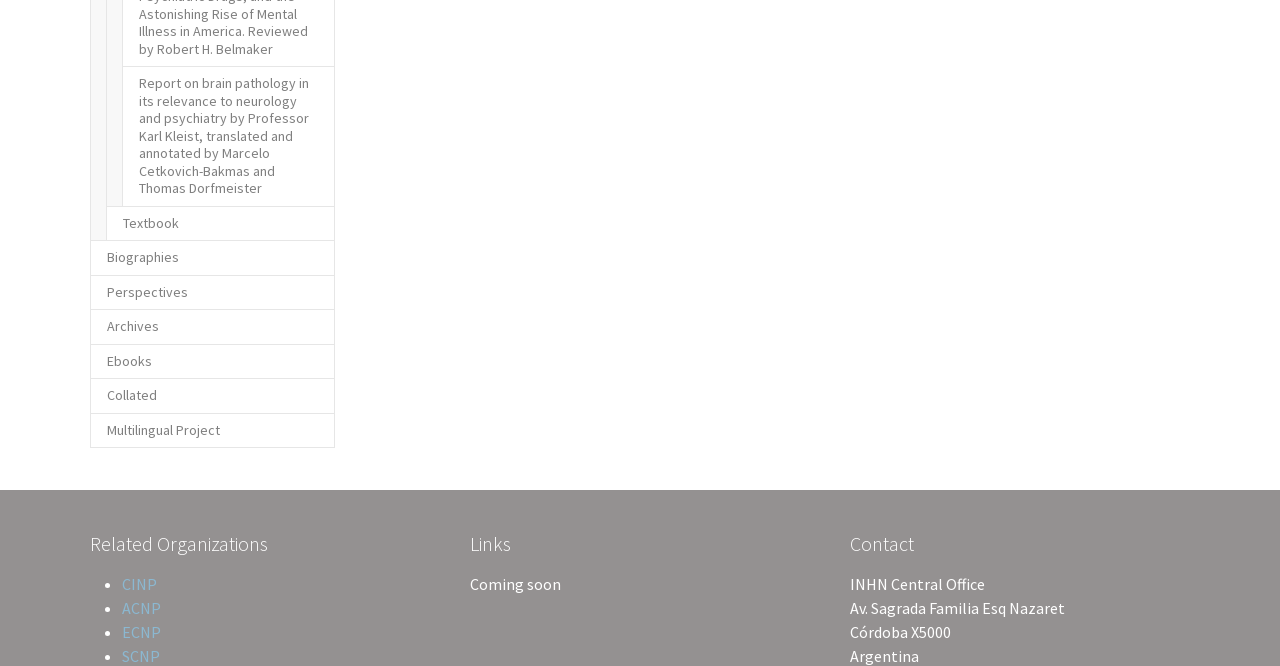Use a single word or phrase to answer the question: What is the address of the INHN Central Office?

Av. Sagrada Familia Esq Nazaret, Córdoba X5000, Argentina